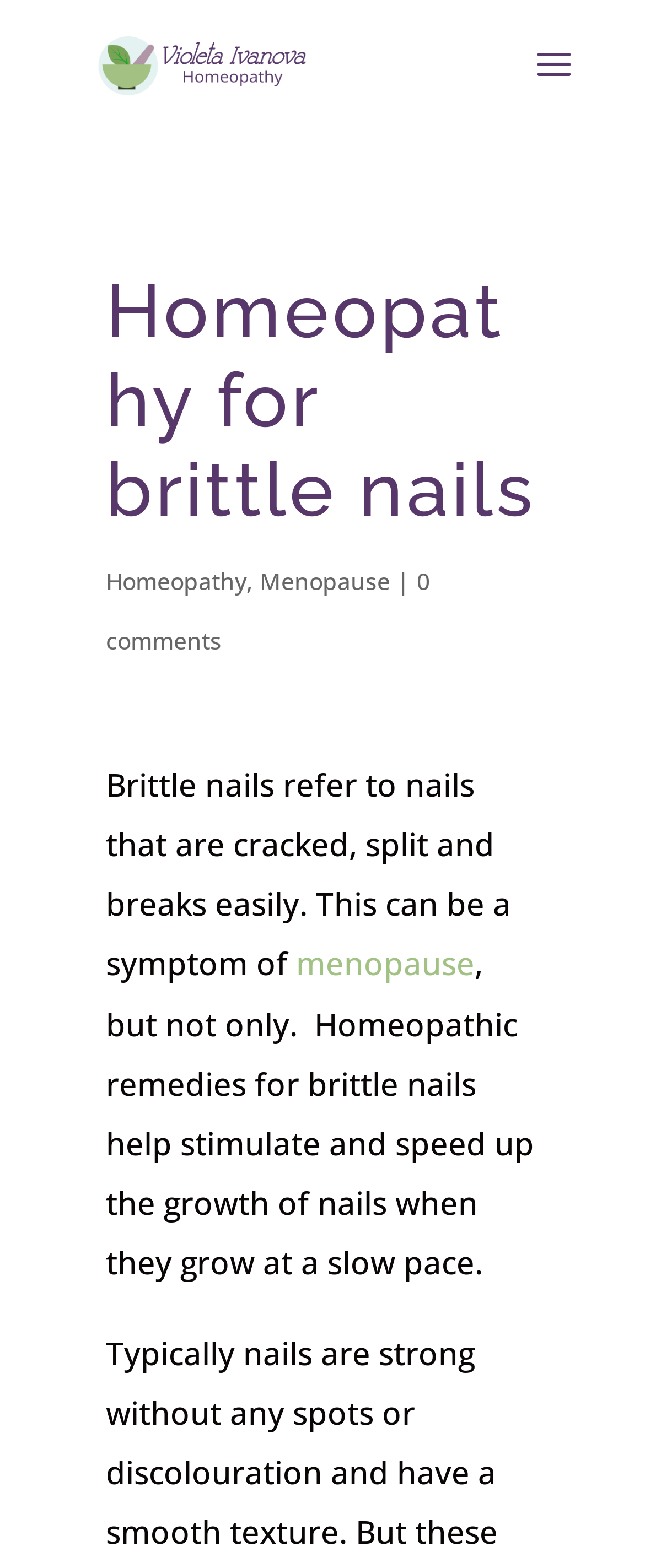Refer to the screenshot and answer the following question in detail:
What is the topic of the webpage?

The webpage is about brittle nails, which is indicated by the heading 'Homeopathy for brittle nails' and the description of brittle nails as cracked, split, and breaking easily.